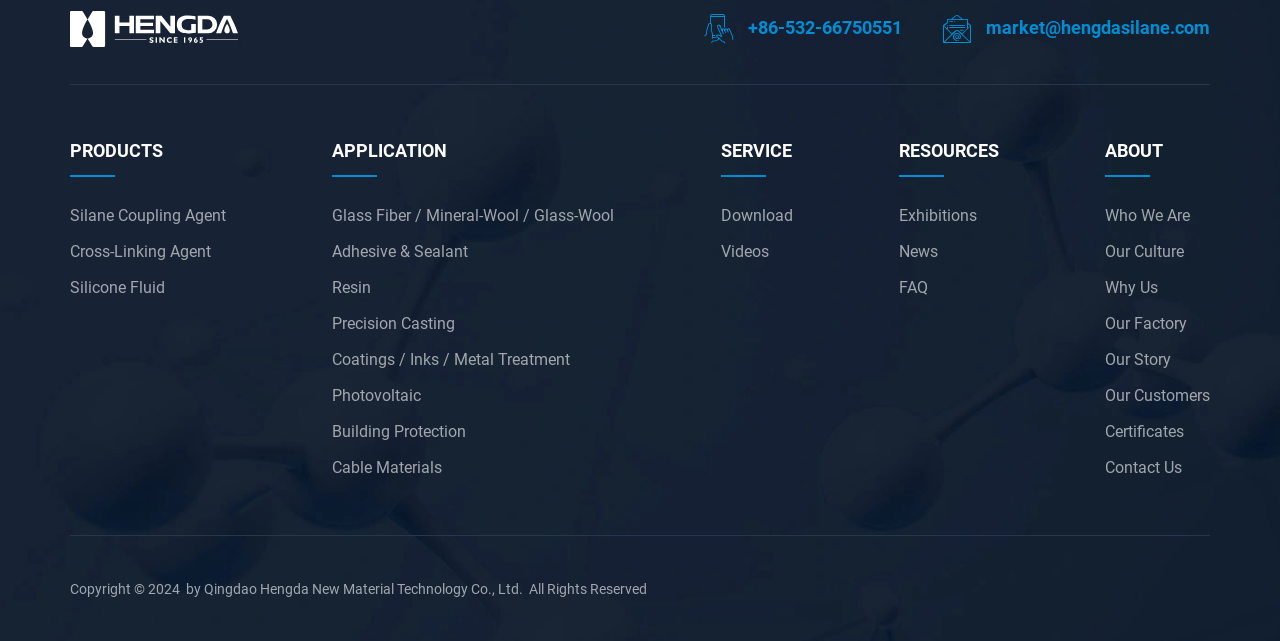Find the bounding box coordinates of the area that needs to be clicked in order to achieve the following instruction: "Contact the company via email". The coordinates should be specified as four float numbers between 0 and 1, i.e., [left, top, right, bottom].

[0.736, 0.023, 0.945, 0.06]